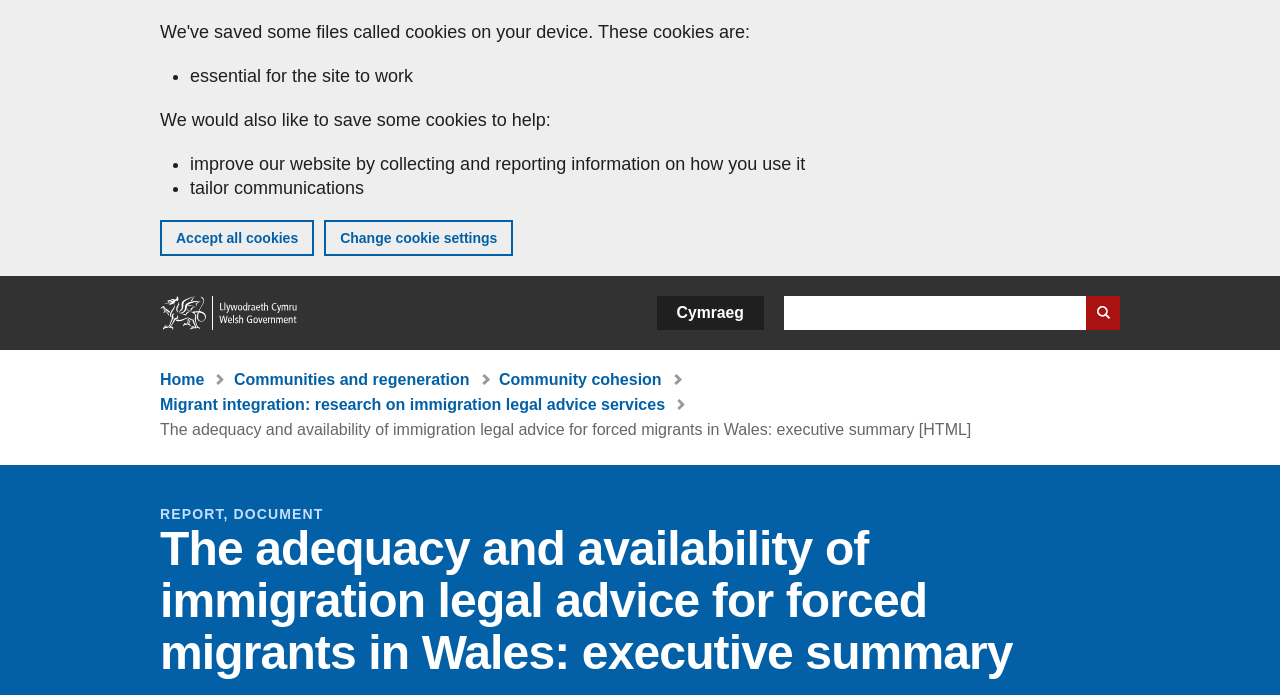Give a concise answer using one word or a phrase to the following question:
What type of document is being presented?

REPORT, DOCUMENT